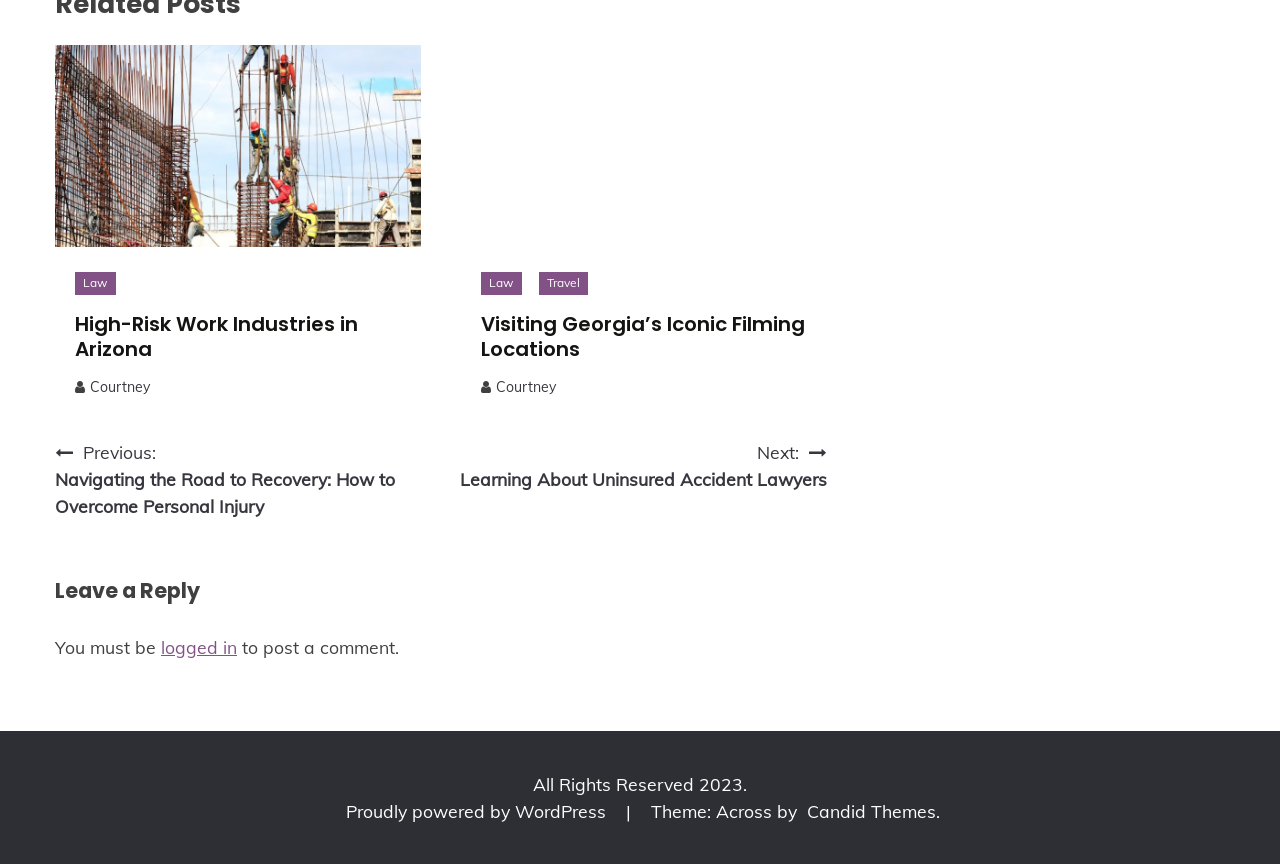What is the theme of the website?
Look at the image and answer the question with a single word or phrase.

Across